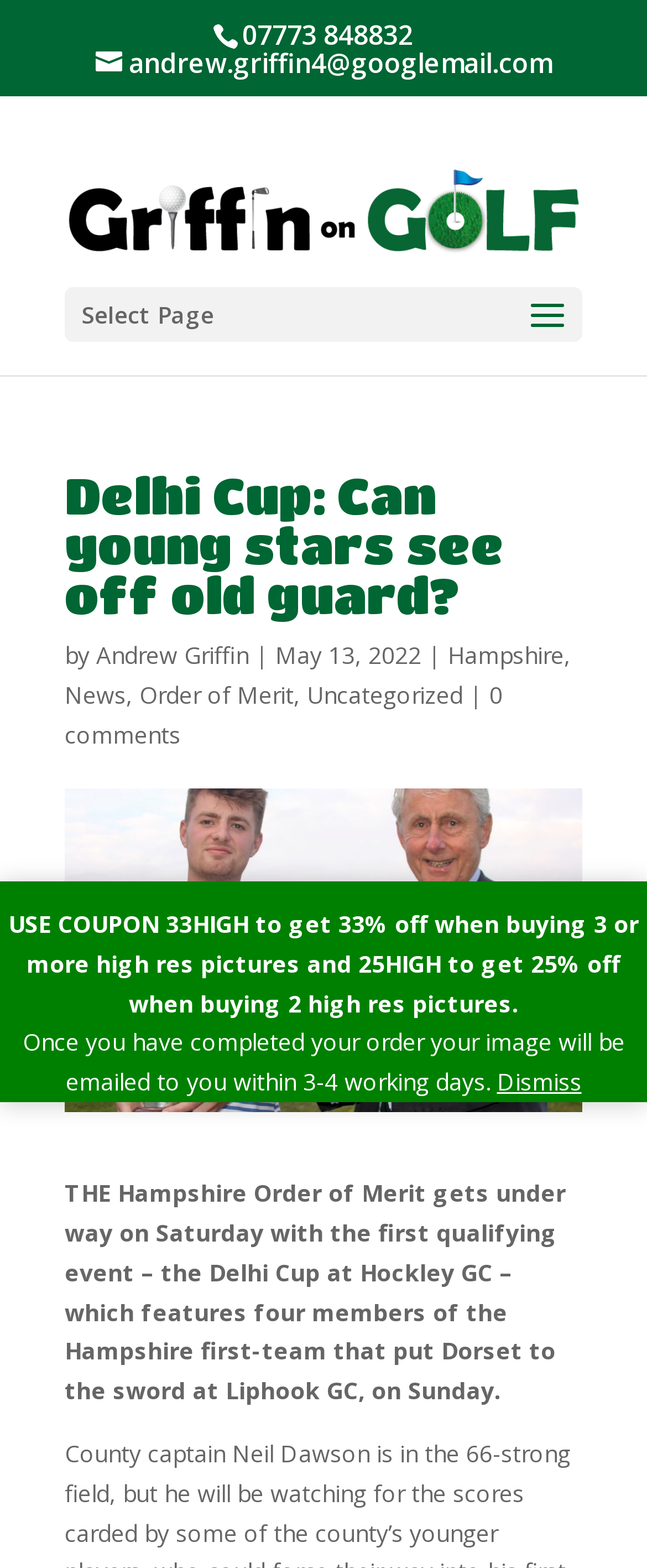Provide the bounding box coordinates of the area you need to click to execute the following instruction: "Dismiss the coupon notification".

[0.768, 0.68, 0.899, 0.7]